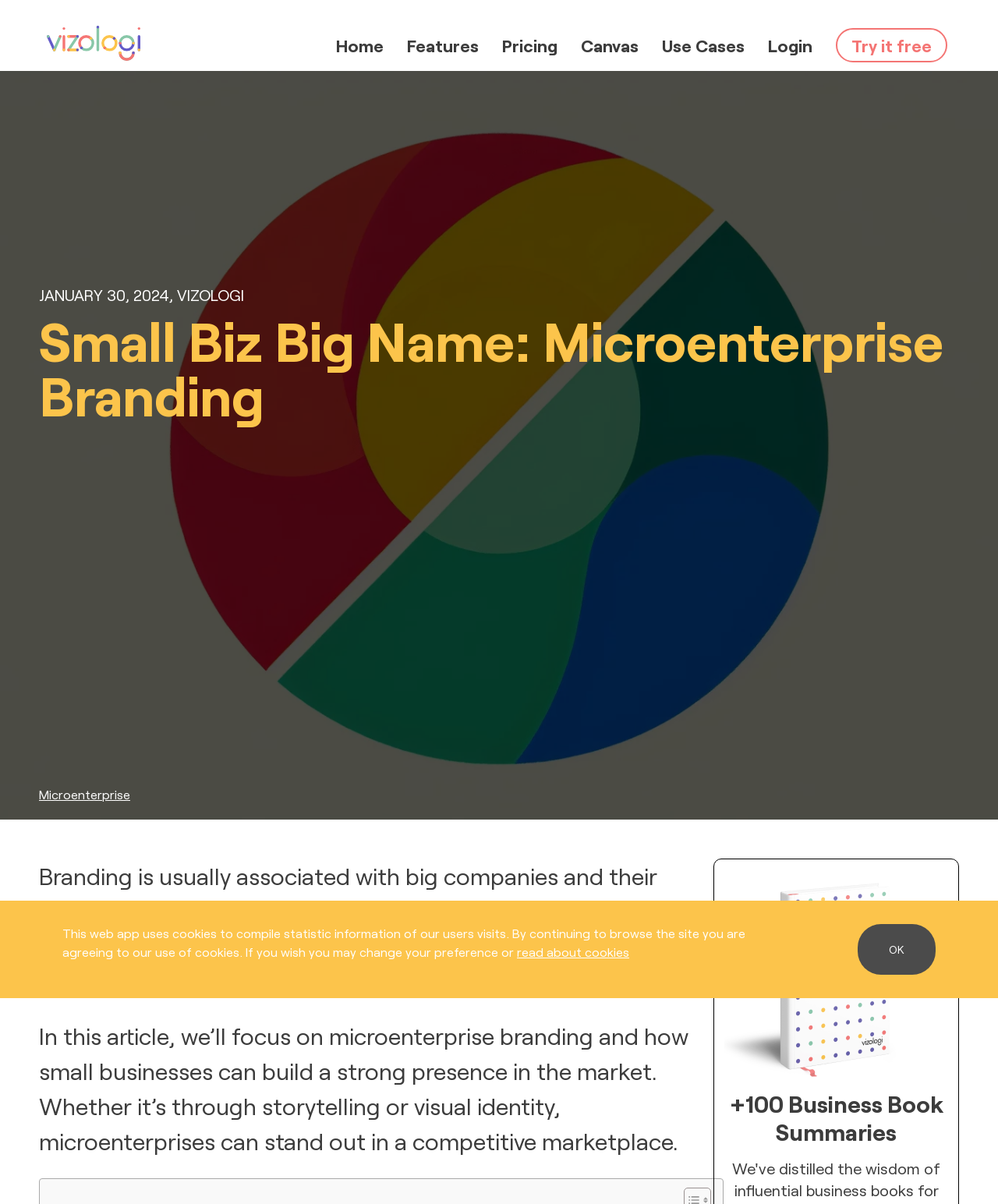What is the focus of microenterprise branding?
Provide an in-depth answer to the question, covering all aspects.

According to the webpage, microenterprise branding focuses on building a strong presence in the market, which can be achieved through storytelling or visual identity, enabling small businesses to stand out in a competitive marketplace.